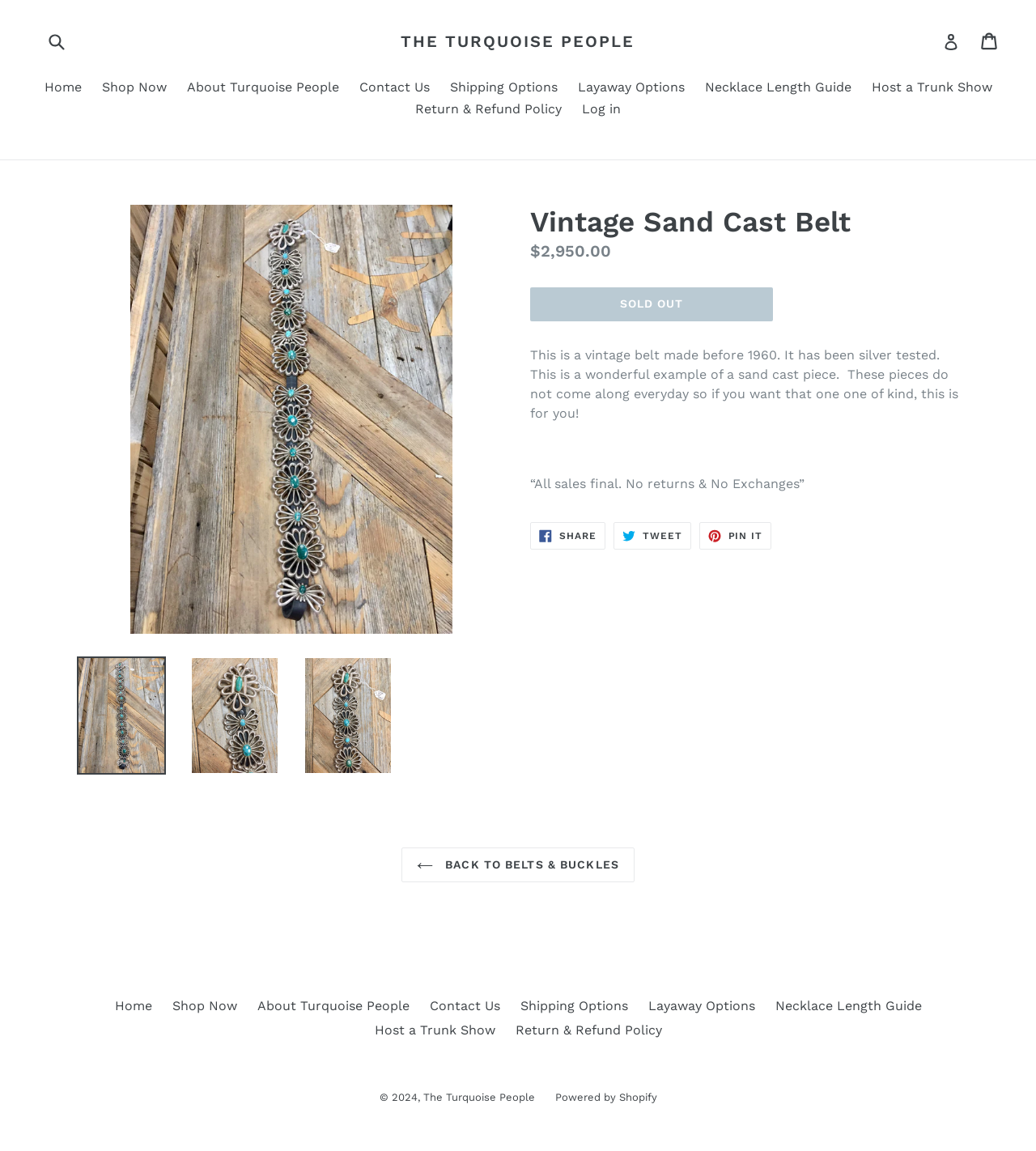What is the price of the vintage belt?
Look at the image and provide a short answer using one word or a phrase.

$2,950.00